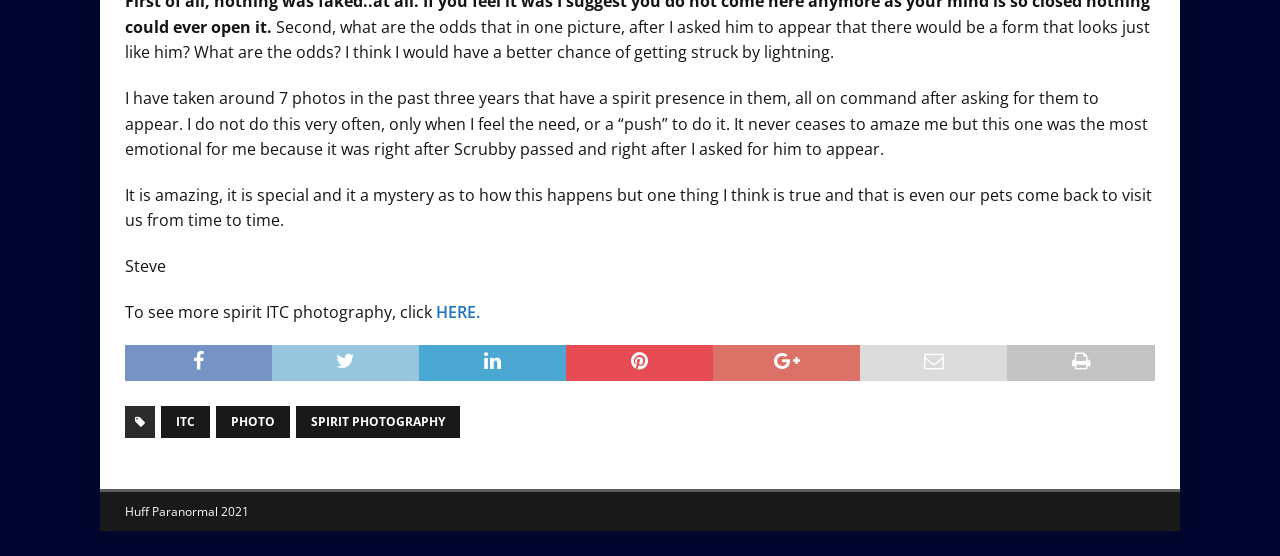Please determine the bounding box coordinates for the UI element described here. Use the format (top-left x, top-left y, bottom-right x, bottom-right y) with values bounded between 0 and 1: ITC

[0.126, 0.73, 0.164, 0.787]